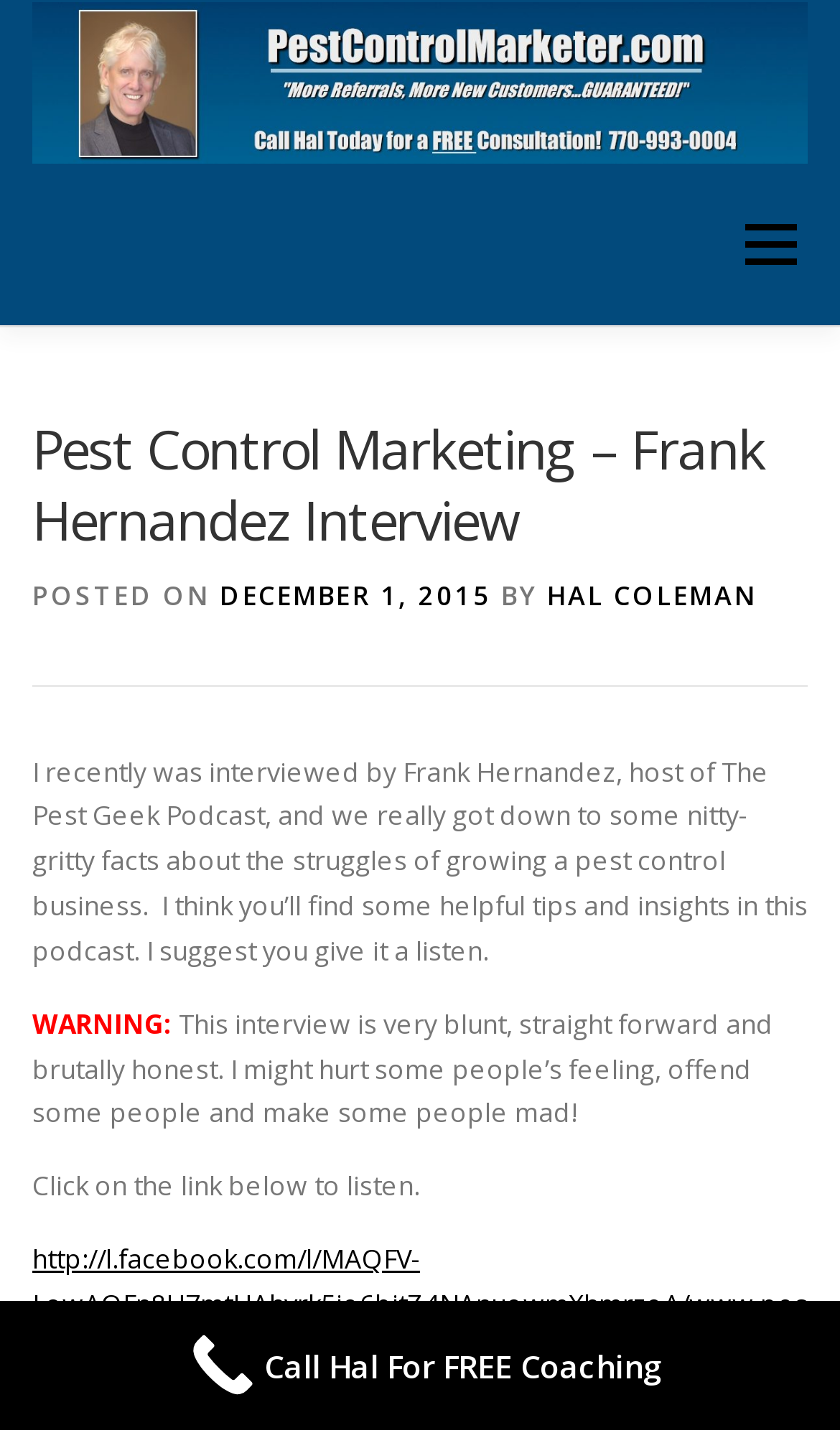Find and specify the bounding box coordinates that correspond to the clickable region for the instruction: "Go to the blog page".

[0.038, 0.45, 0.228, 0.562]